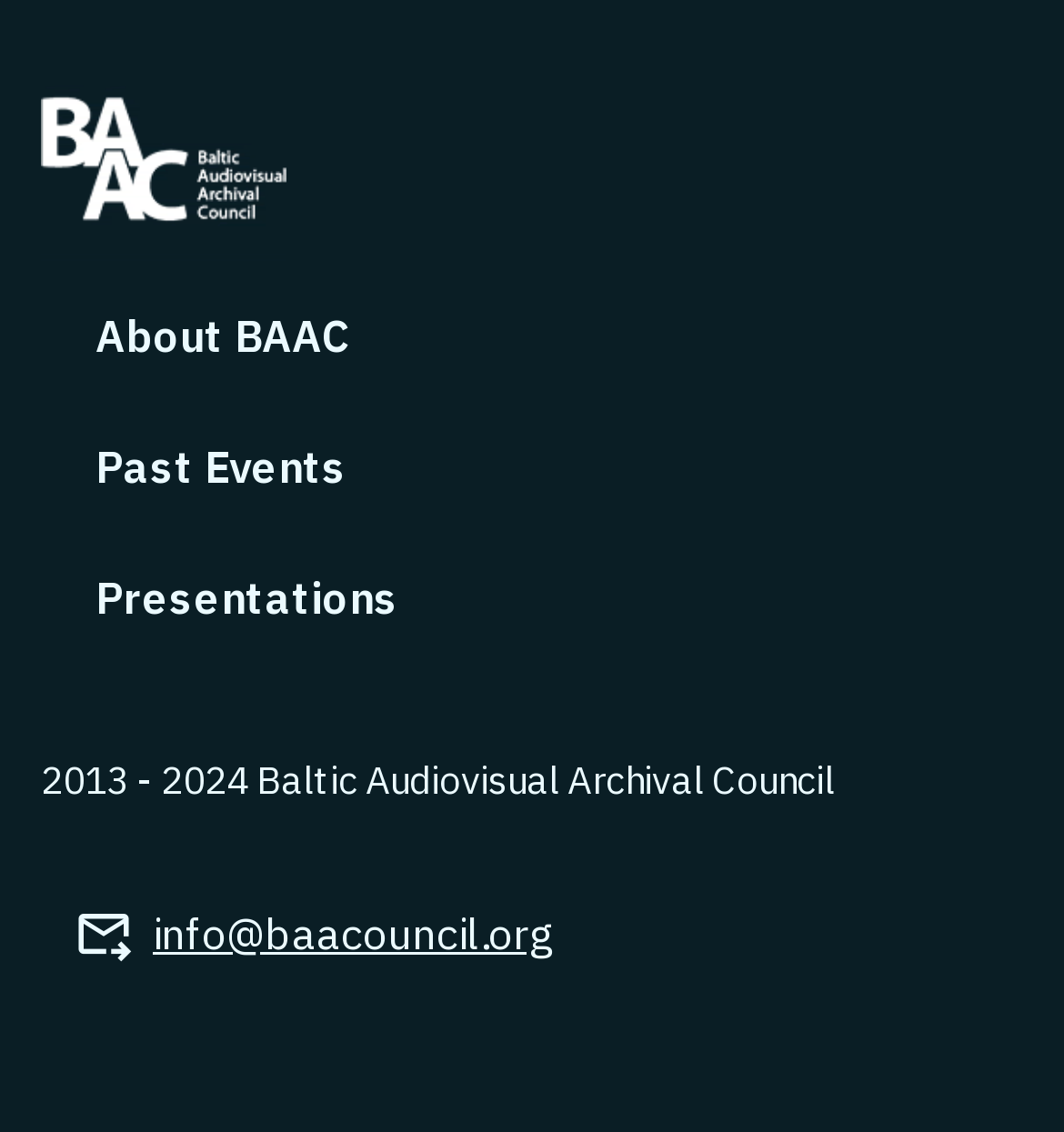Using the provided element description "Presentations", determine the bounding box coordinates of the UI element.

[0.038, 0.474, 0.426, 0.59]